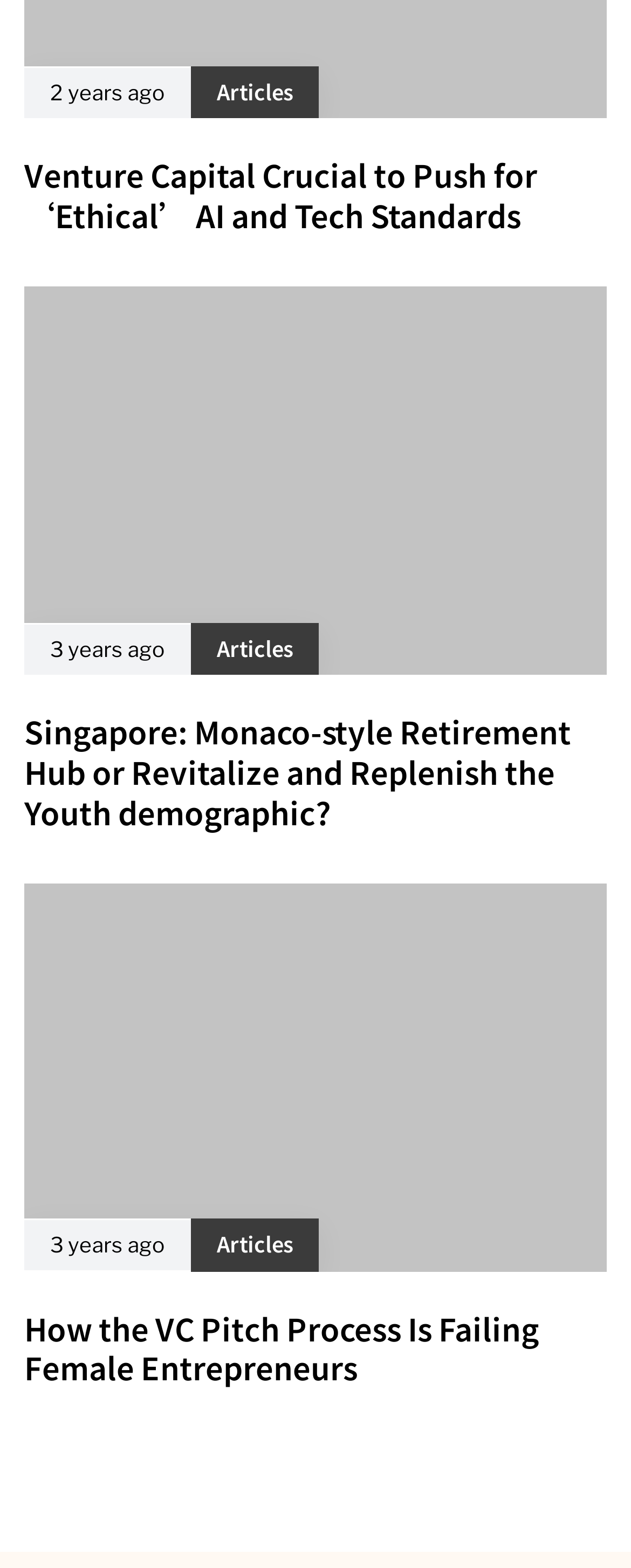What is the topic of the first article?
We need a detailed and exhaustive answer to the question. Please elaborate.

The first article's heading is 'Venture Capital Crucial to Push for ‘Ethical’ AI and Tech Standards', which indicates that the topic of the article is related to Venture Capital.